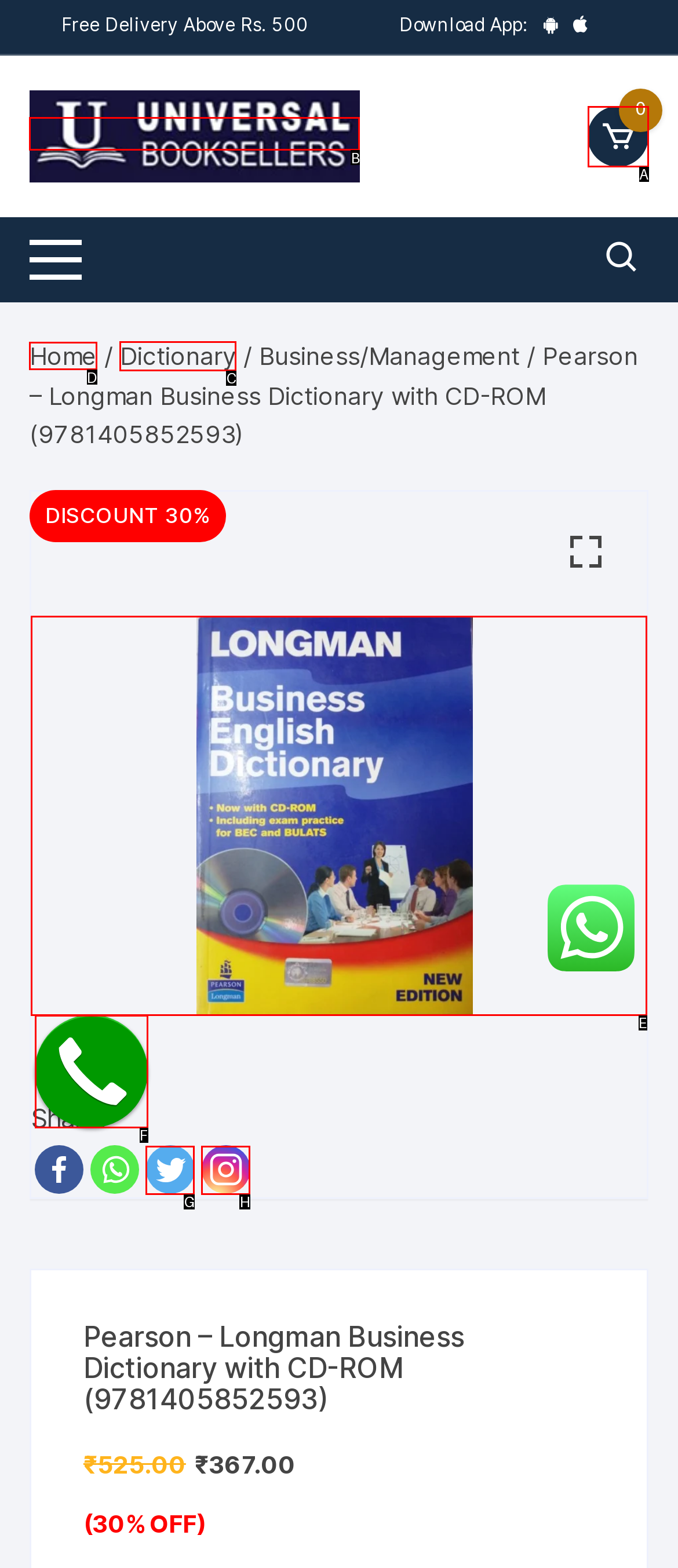Determine which UI element I need to click to achieve the following task: Click the 'Home' link Provide your answer as the letter of the selected option.

D